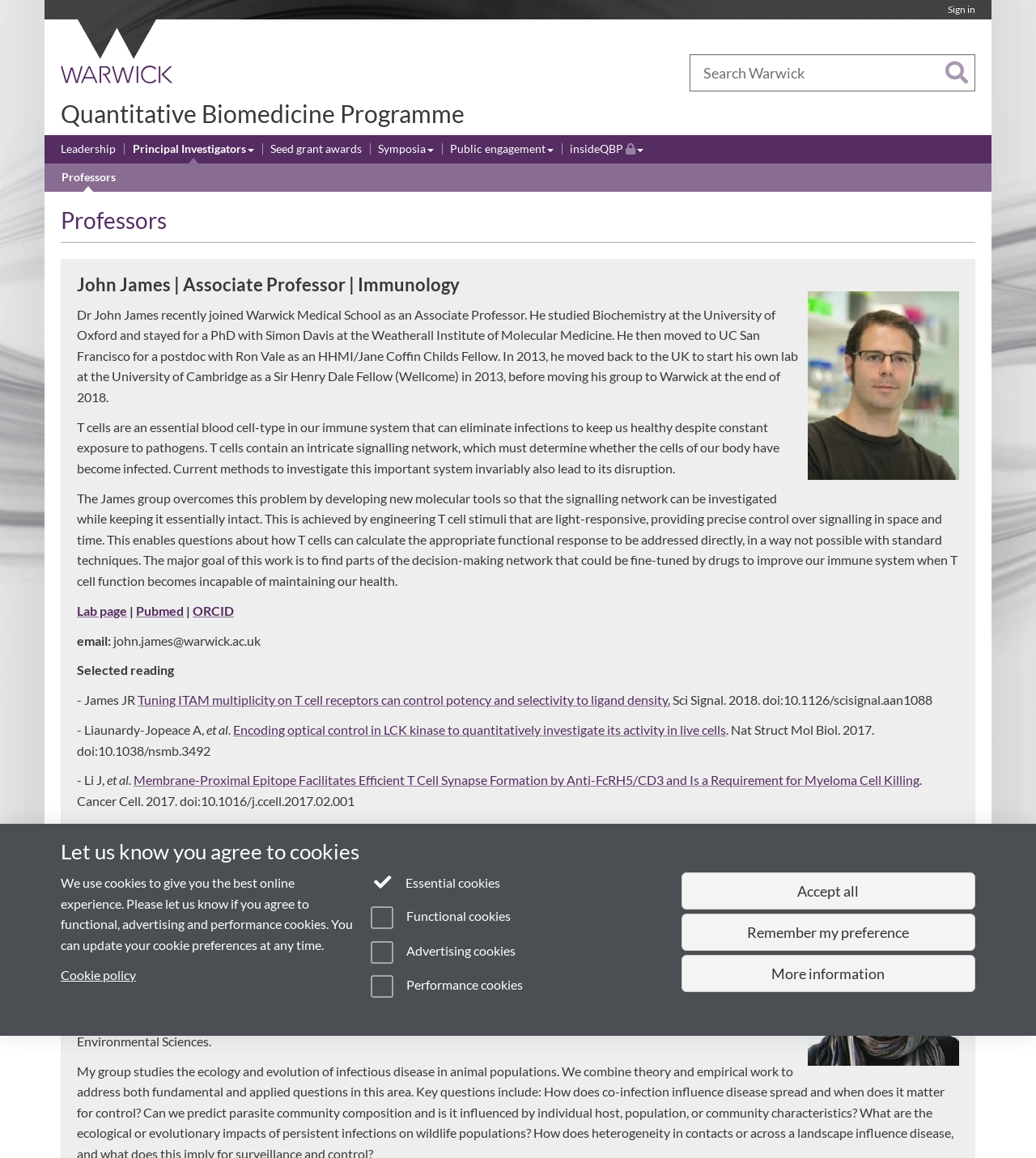How many professors are listed on this webpage?
Please respond to the question thoroughly and include all relevant details.

I counted the number of professor profiles listed on the webpage, which includes John James and Erin Gorsich.